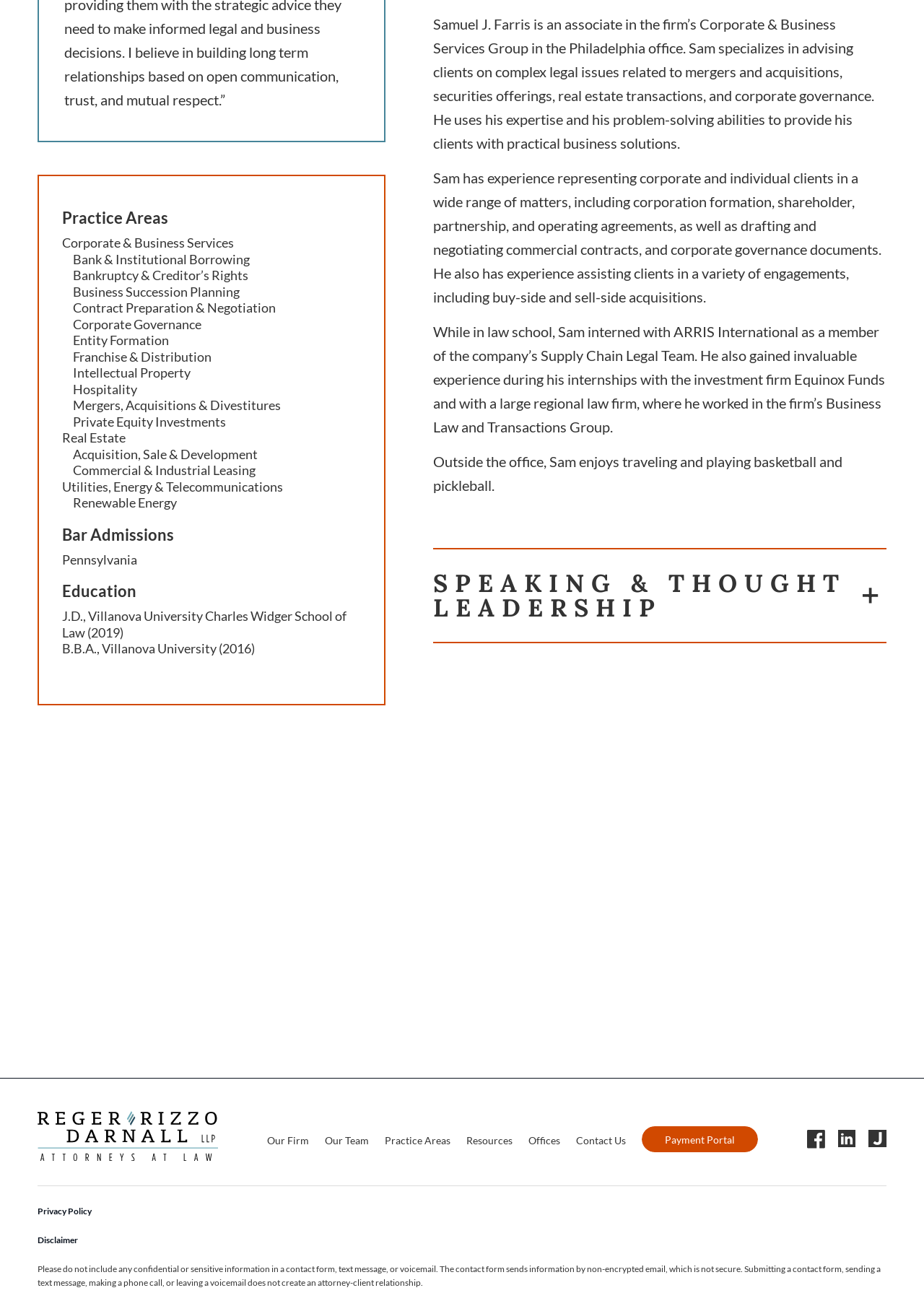Give the bounding box coordinates for the element described by: "Our Team".

[0.352, 0.877, 0.399, 0.886]